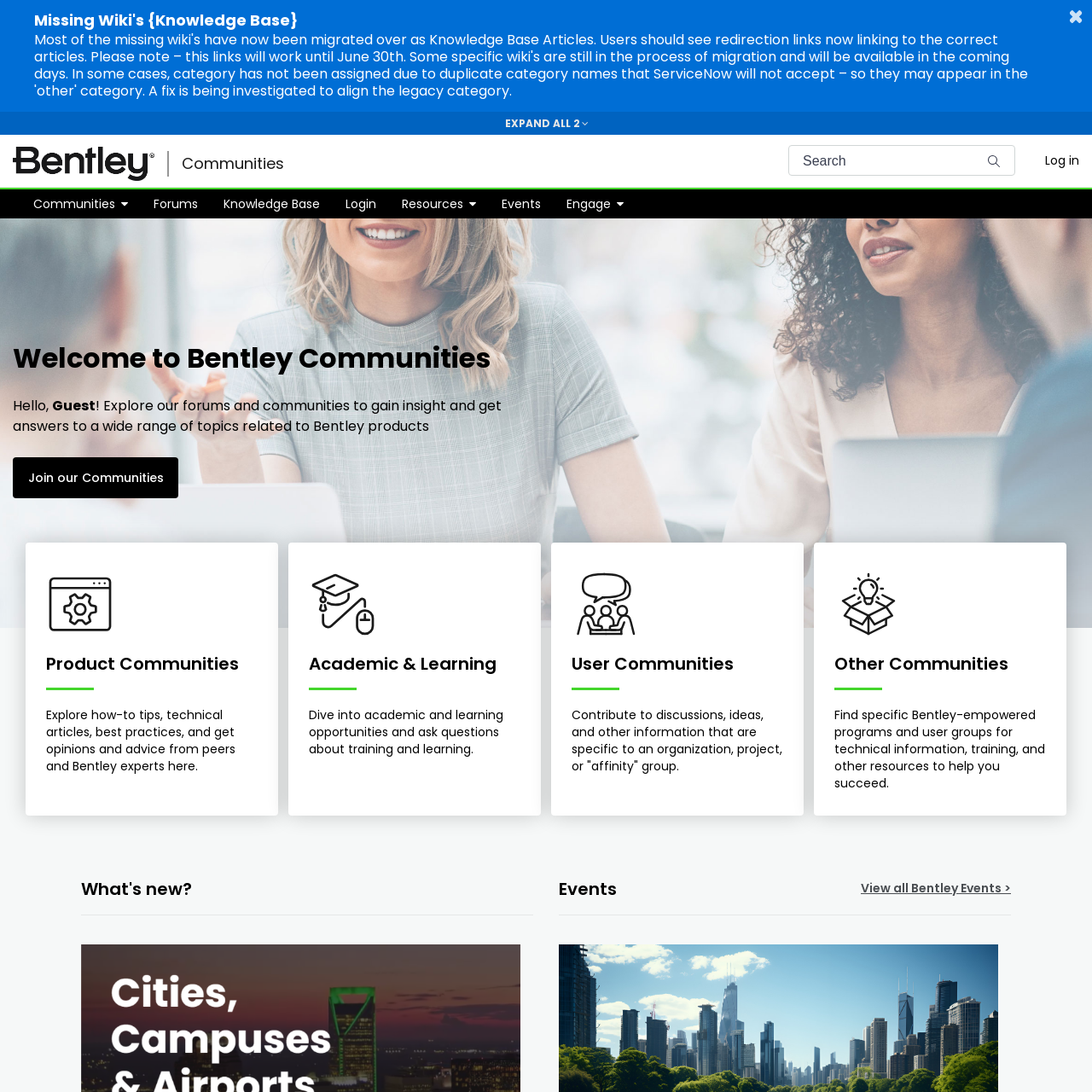What is the purpose of the 'Log in' link?
Kindly offer a detailed explanation using the data available in the image.

The 'Log in' link is a navigation link that allows users to access their user account, where they can manage their profile, access exclusive content, and participate in community discussions.